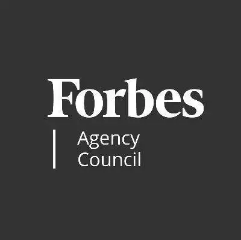What does the logo signify?
Examine the webpage screenshot and provide an in-depth answer to the question.

The graphic representation of the Forbes Agency Council logo signifies credibility and recognition, suggesting that the entities associated with it are part of an elite network, showcasing their expertise and leadership in the field.